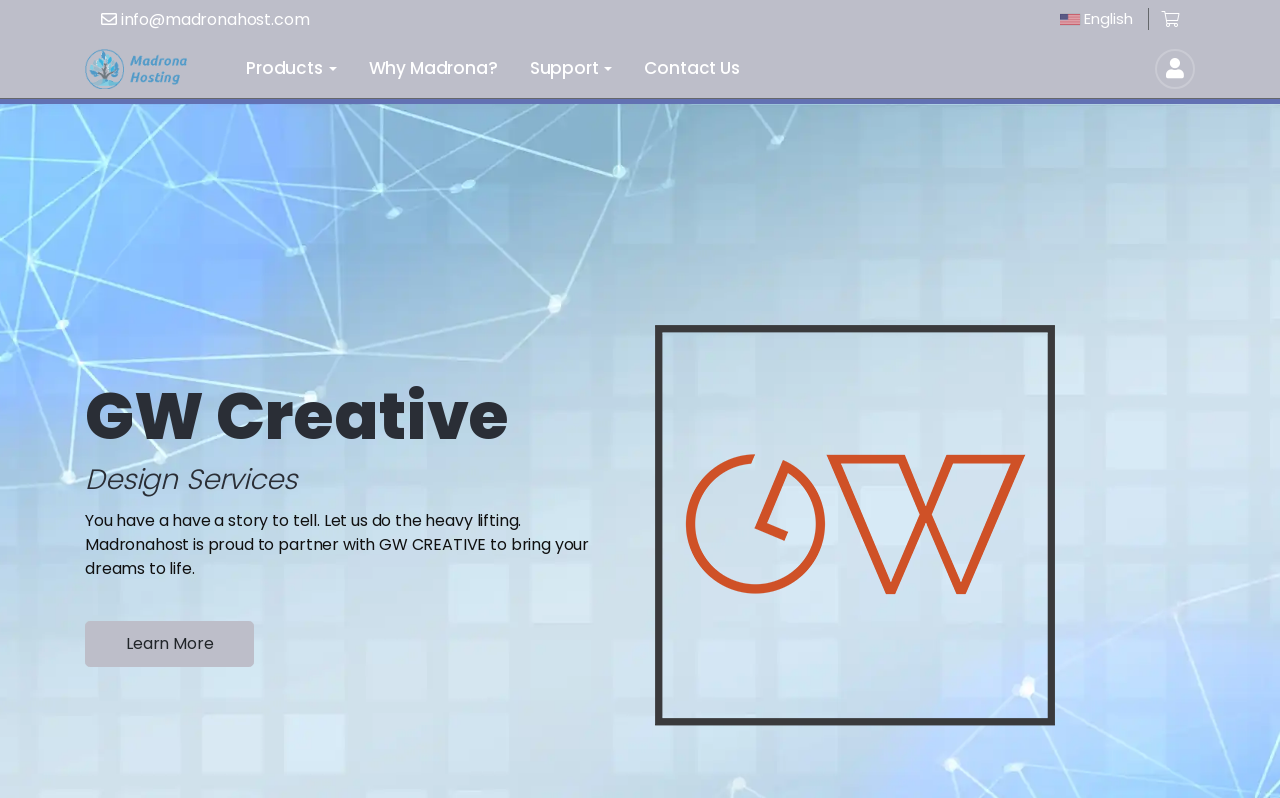Determine the bounding box coordinates of the clickable element to achieve the following action: 'Learn more about Design Services'. Provide the coordinates as four float values between 0 and 1, formatted as [left, top, right, bottom].

[0.066, 0.778, 0.199, 0.835]